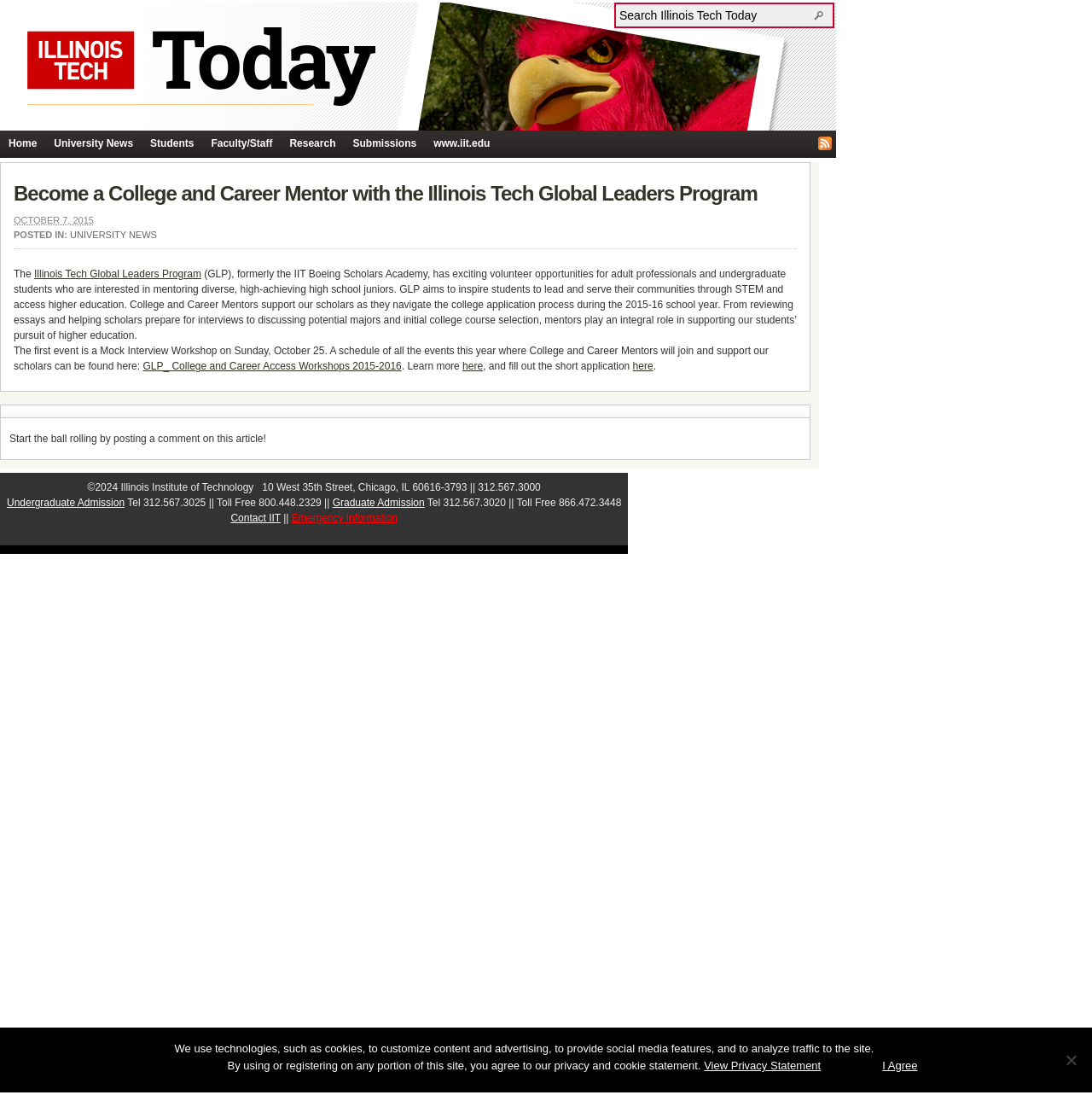Show the bounding box coordinates of the element that should be clicked to complete the task: "Contact IIT".

[0.211, 0.468, 0.257, 0.479]